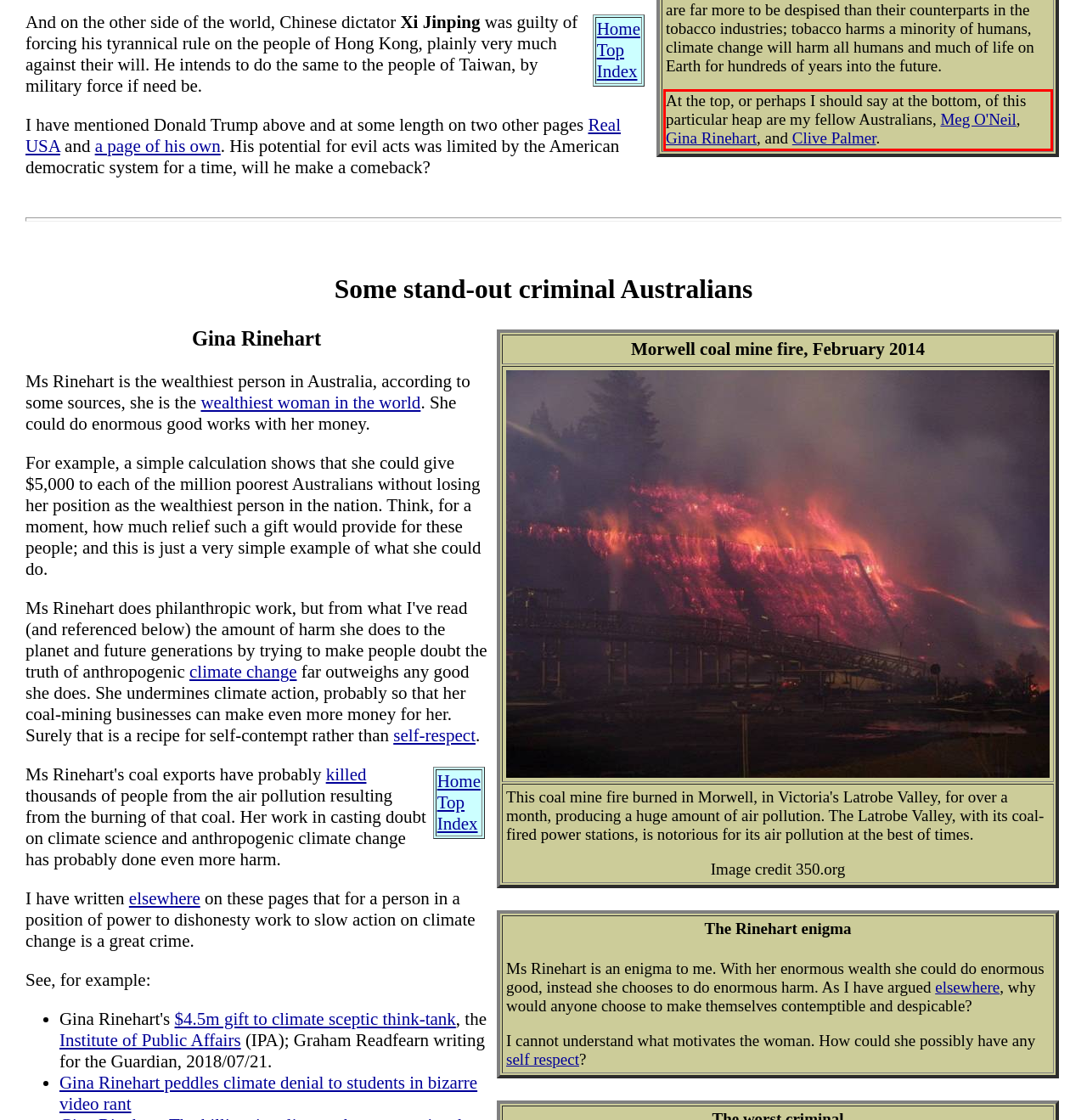Given a screenshot of a webpage, identify the red bounding box and perform OCR to recognize the text within that box.

At the top, or perhaps I should say at the bottom, of this particular heap are my fellow Australians, Meg O'Neil, Gina Rinehart, and Clive Palmer.